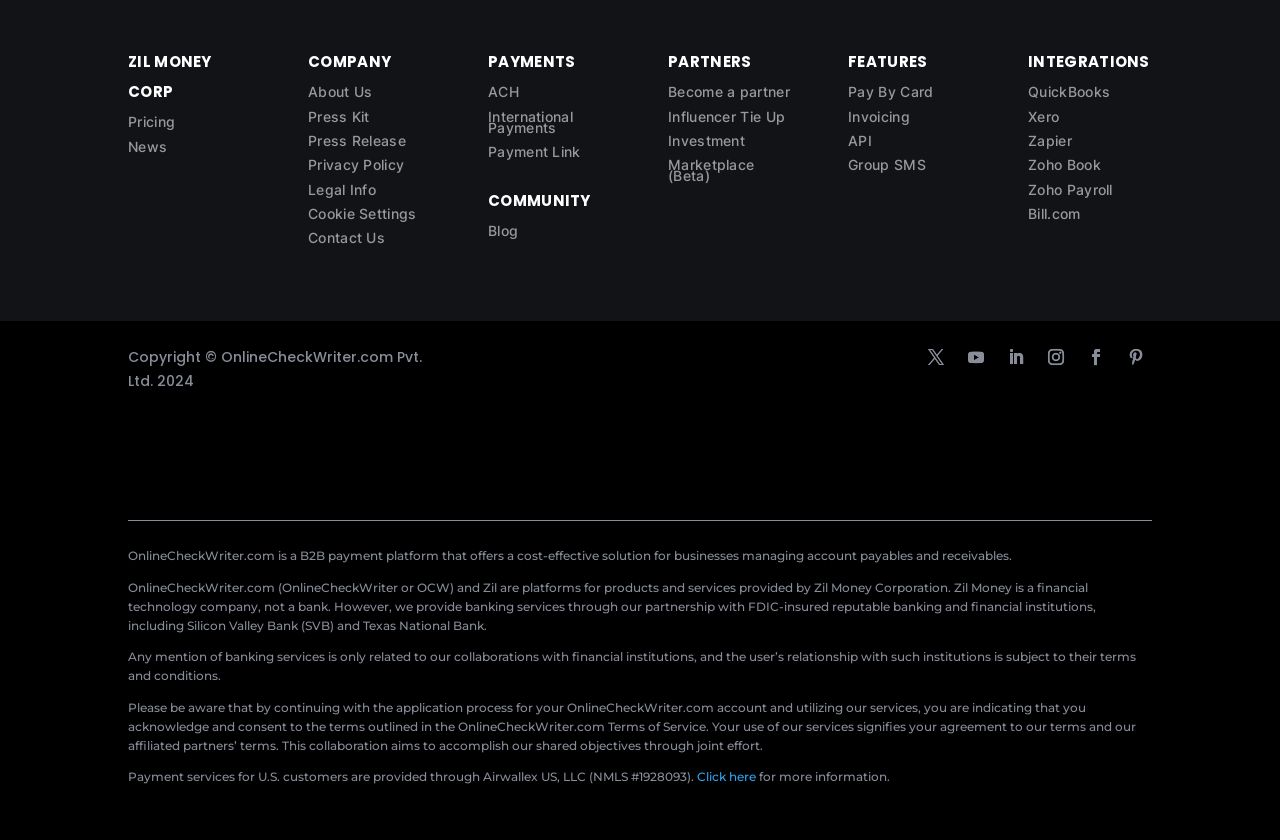Provide the bounding box coordinates of the HTML element this sentence describes: "Influencer Tie Up".

[0.522, 0.129, 0.613, 0.149]